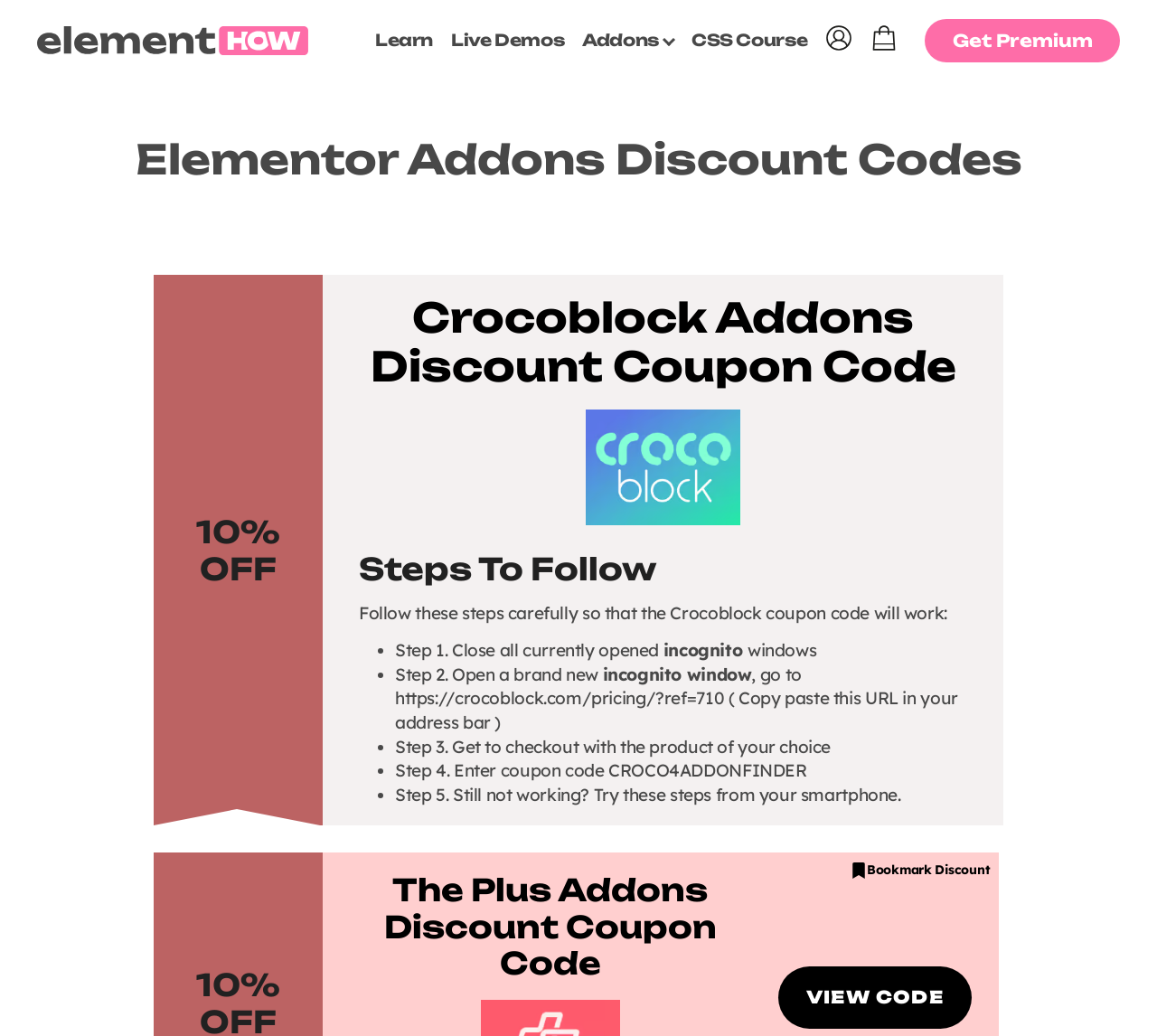Pinpoint the bounding box coordinates of the element you need to click to execute the following instruction: "Click on 'Addons'". The bounding box should be represented by four float numbers between 0 and 1, in the format [left, top, right, bottom].

[0.503, 0.021, 0.582, 0.057]